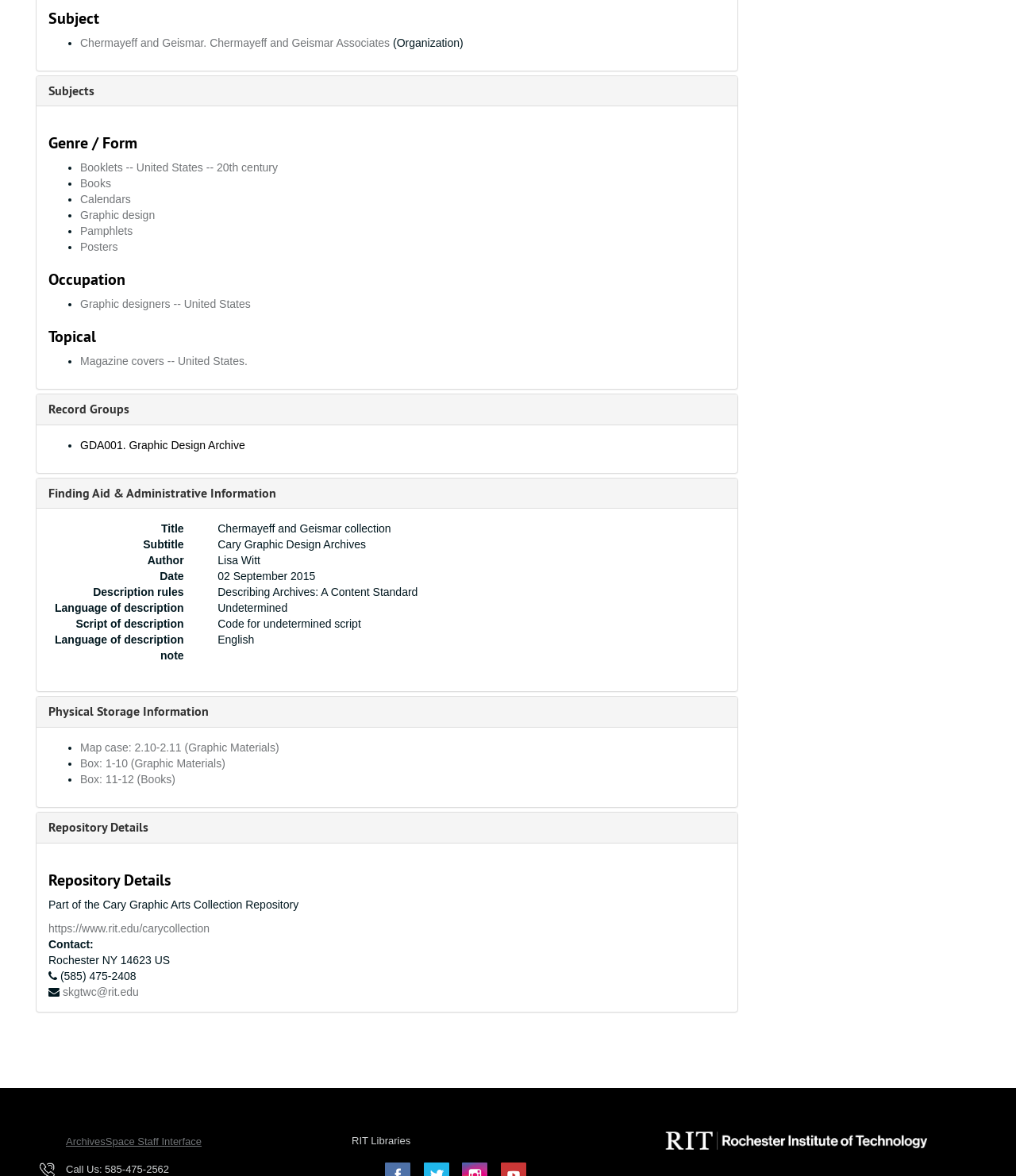Locate the bounding box coordinates of the element's region that should be clicked to carry out the following instruction: "Click on Physical Storage Information". The coordinates need to be four float numbers between 0 and 1, i.e., [left, top, right, bottom].

[0.048, 0.598, 0.205, 0.612]